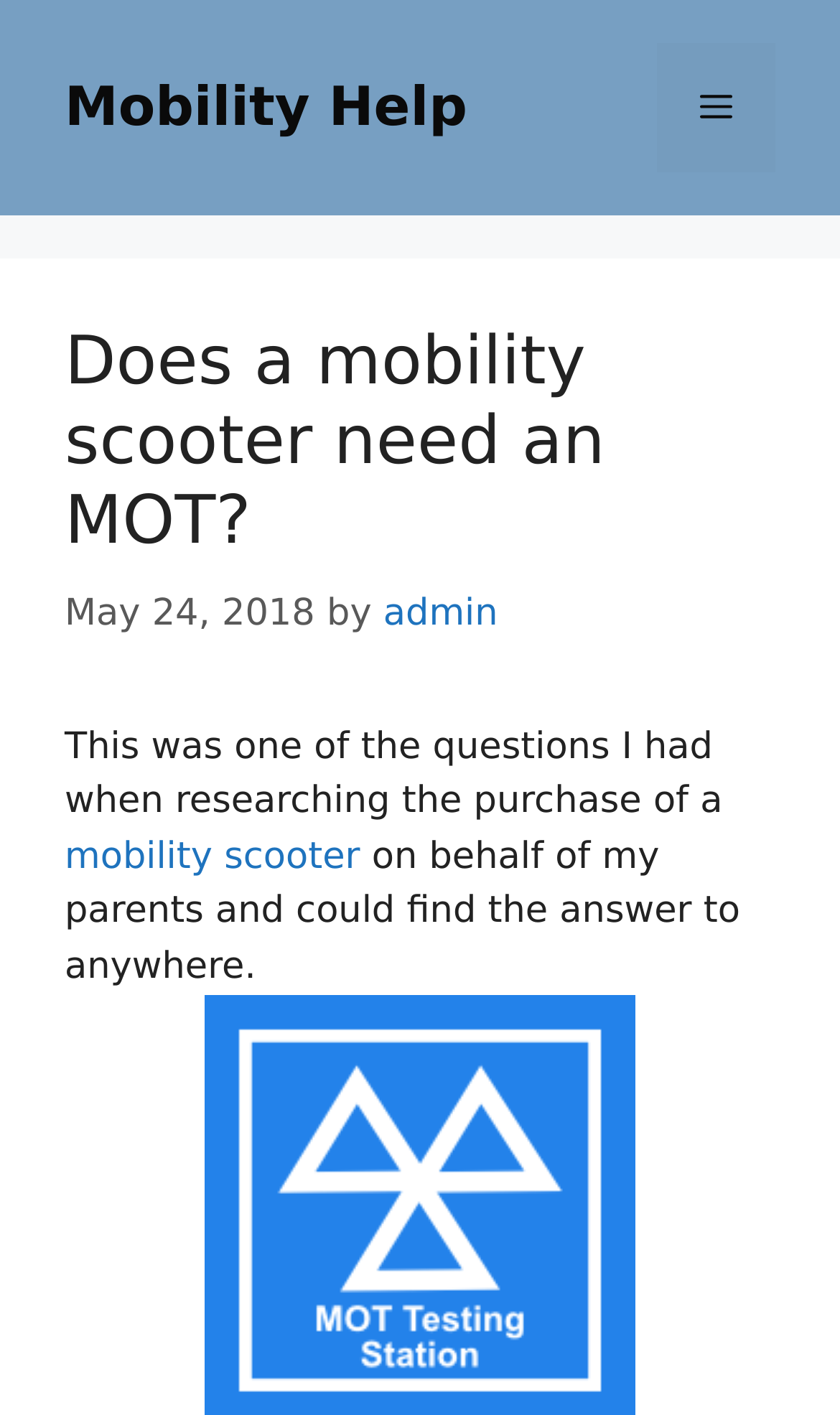Locate the UI element described by Mobility Help in the provided webpage screenshot. Return the bounding box coordinates in the format (top-left x, top-left y, bottom-right x, bottom-right y), ensuring all values are between 0 and 1.

[0.077, 0.053, 0.556, 0.097]